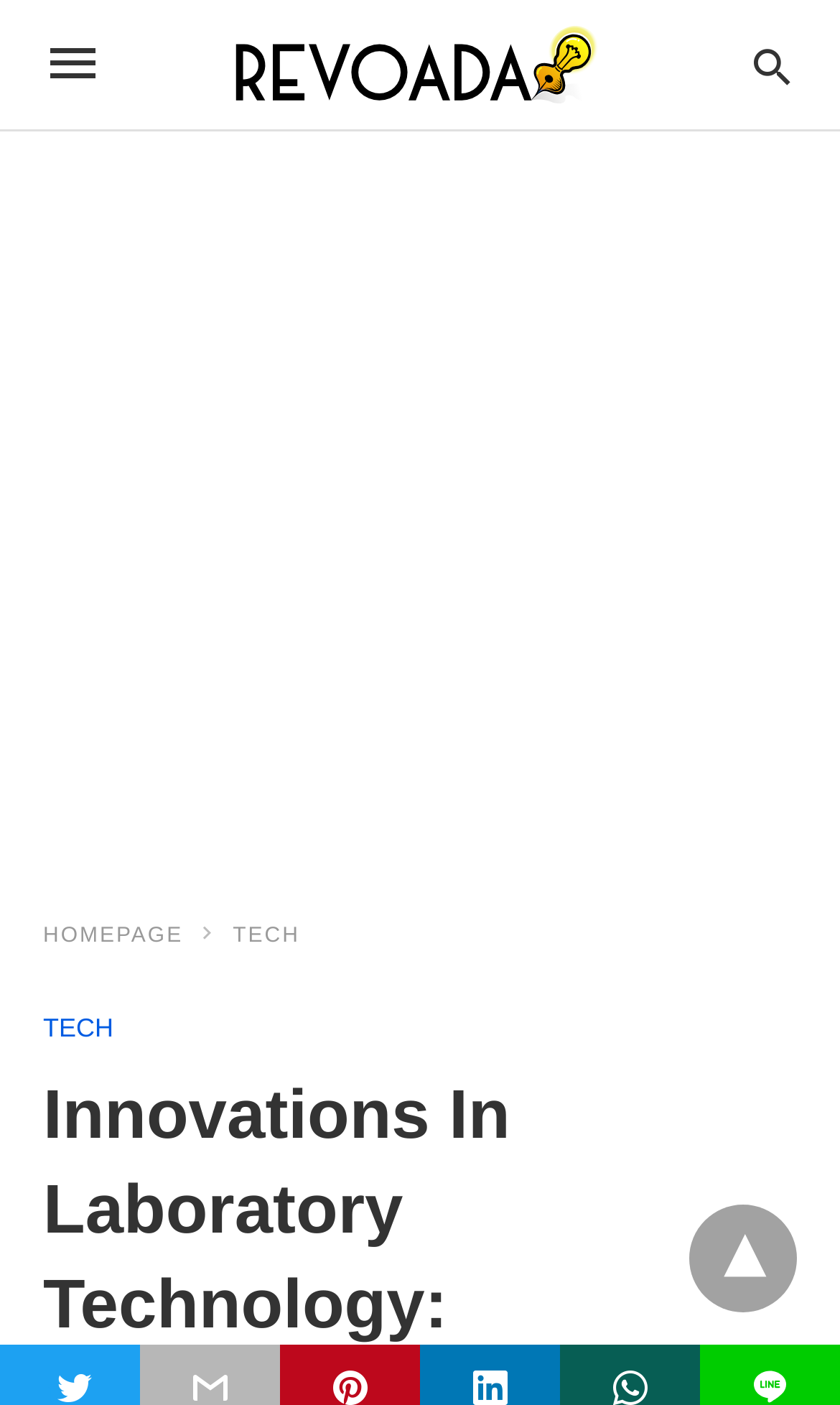Identify and generate the primary title of the webpage.

Innovations In Laboratory Technology: Advancements In Digital Pathology